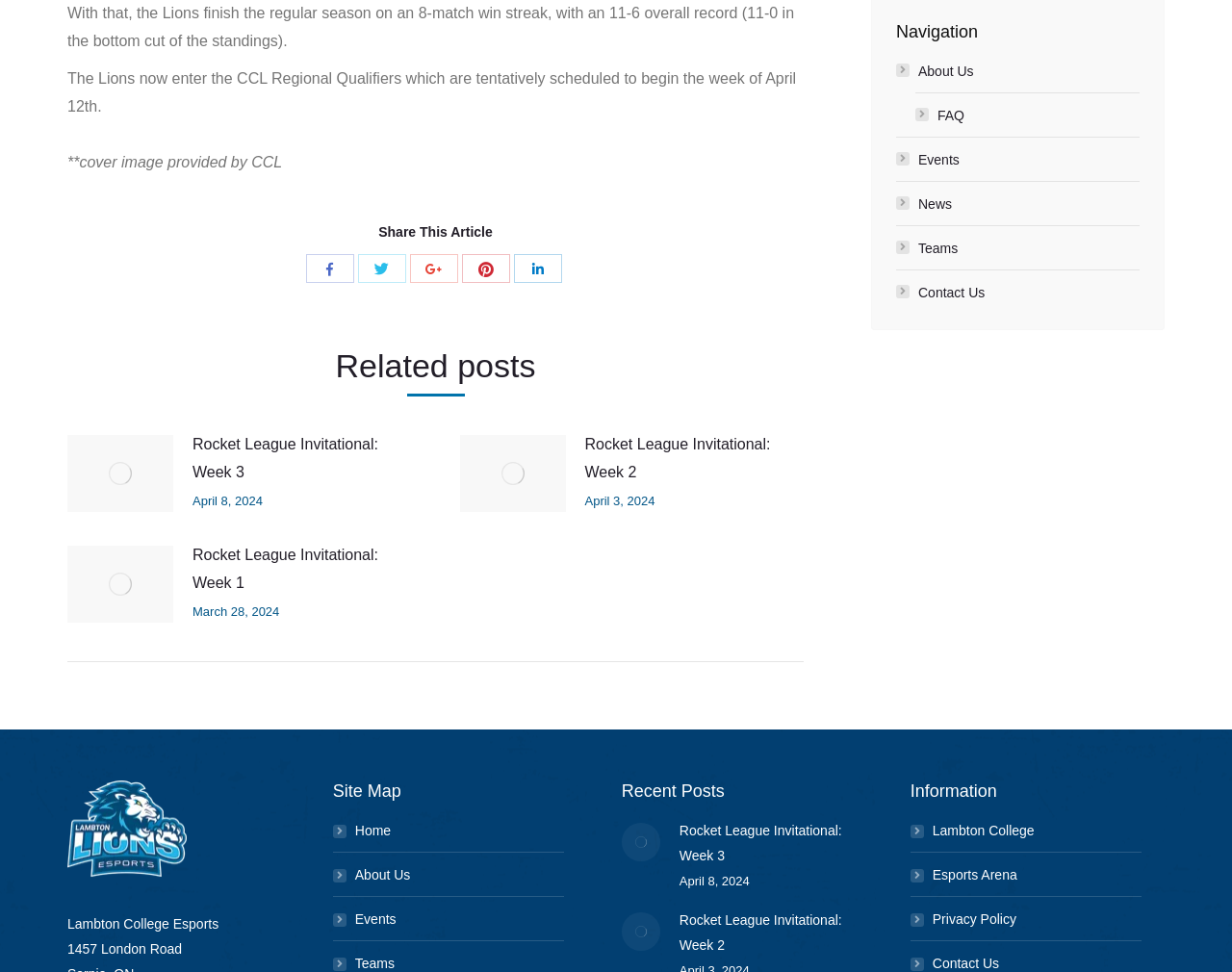Find the bounding box coordinates of the clickable element required to execute the following instruction: "Visit the About Us page". Provide the coordinates as four float numbers between 0 and 1, i.e., [left, top, right, bottom].

[0.727, 0.06, 0.79, 0.086]